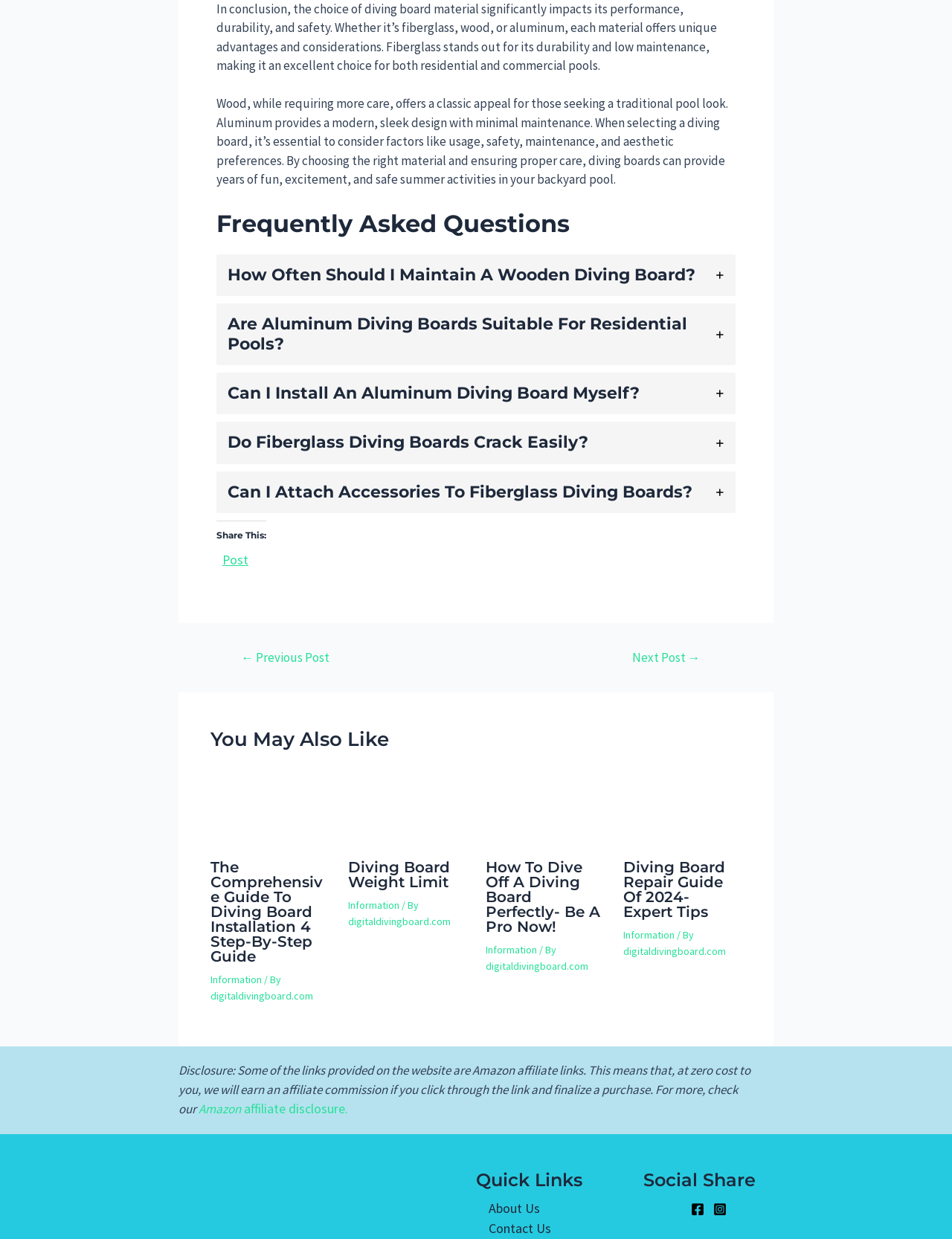How many articles are listed under 'You May Also Like'?
Please answer the question with a single word or phrase, referencing the image.

4